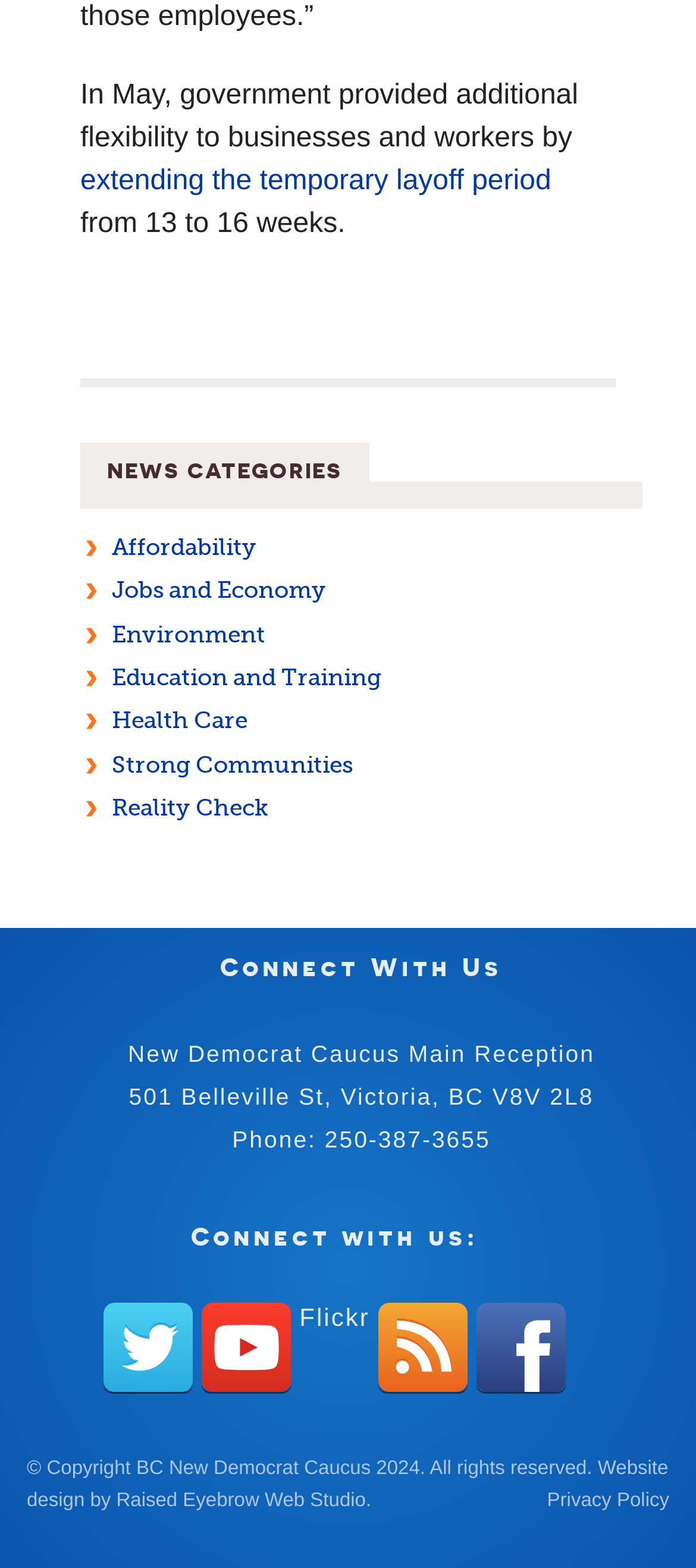Please specify the bounding box coordinates of the clickable region necessary for completing the following instruction: "Read about news categories". The coordinates must consist of four float numbers between 0 and 1, i.e., [left, top, right, bottom].

[0.115, 0.285, 0.923, 0.324]